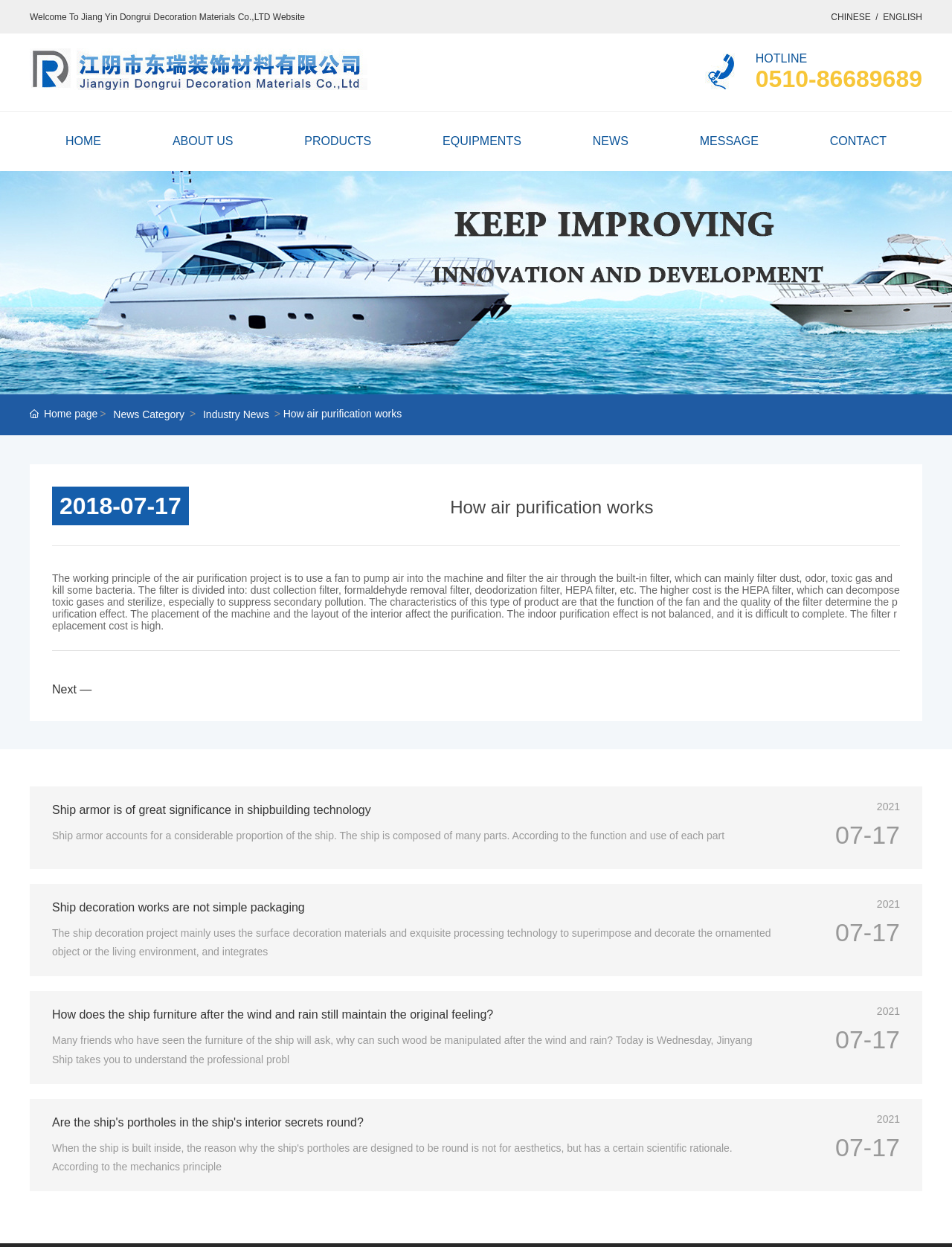What is the main purpose of the ship decoration project?
Your answer should be a single word or phrase derived from the screenshot.

To superimpose and decorate the ornamented object or the living environment